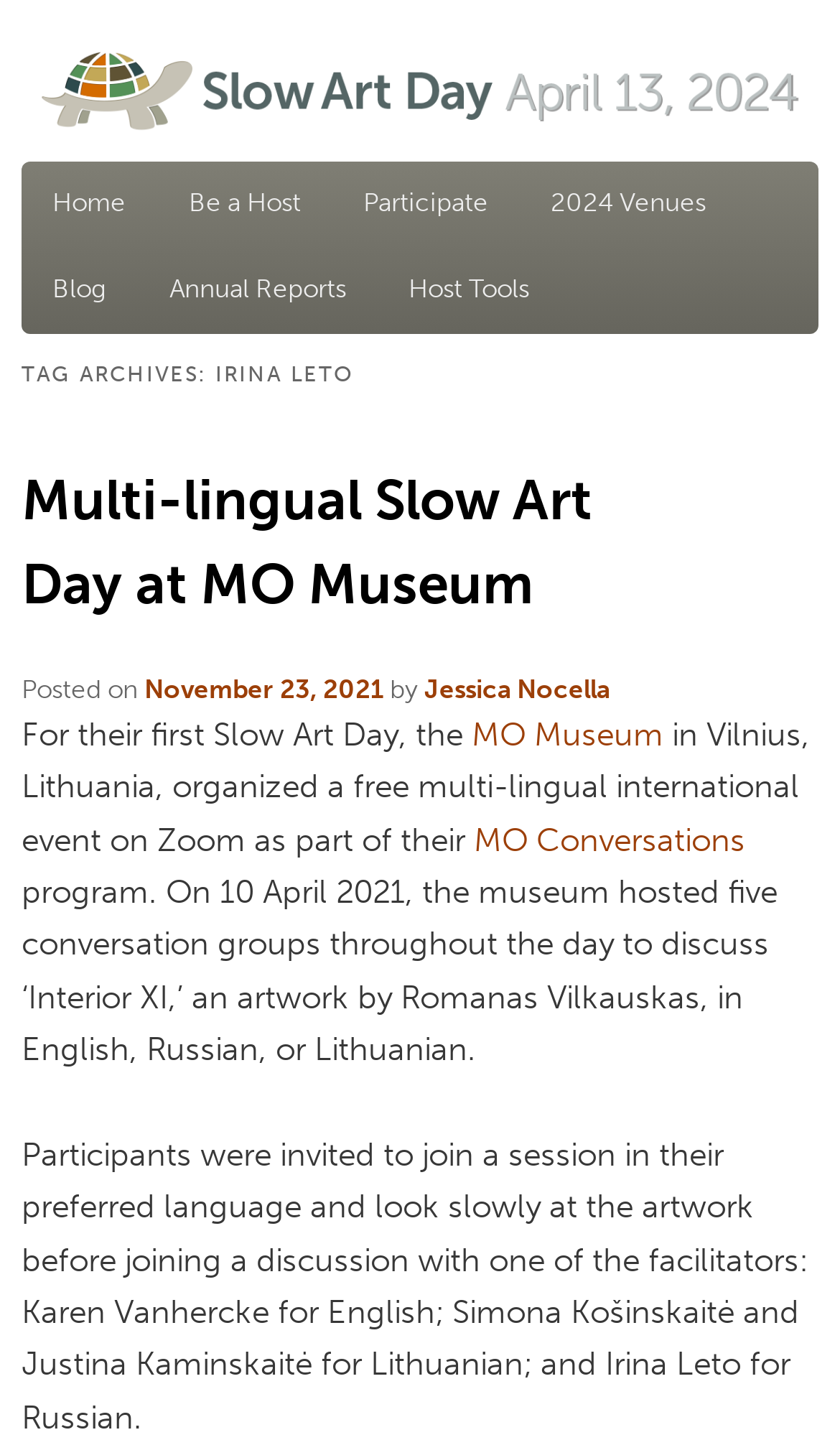Provide the bounding box coordinates for the specified HTML element described in this description: "Be a Host". The coordinates should be four float numbers ranging from 0 to 1, in the format [left, top, right, bottom].

[0.187, 0.112, 0.395, 0.172]